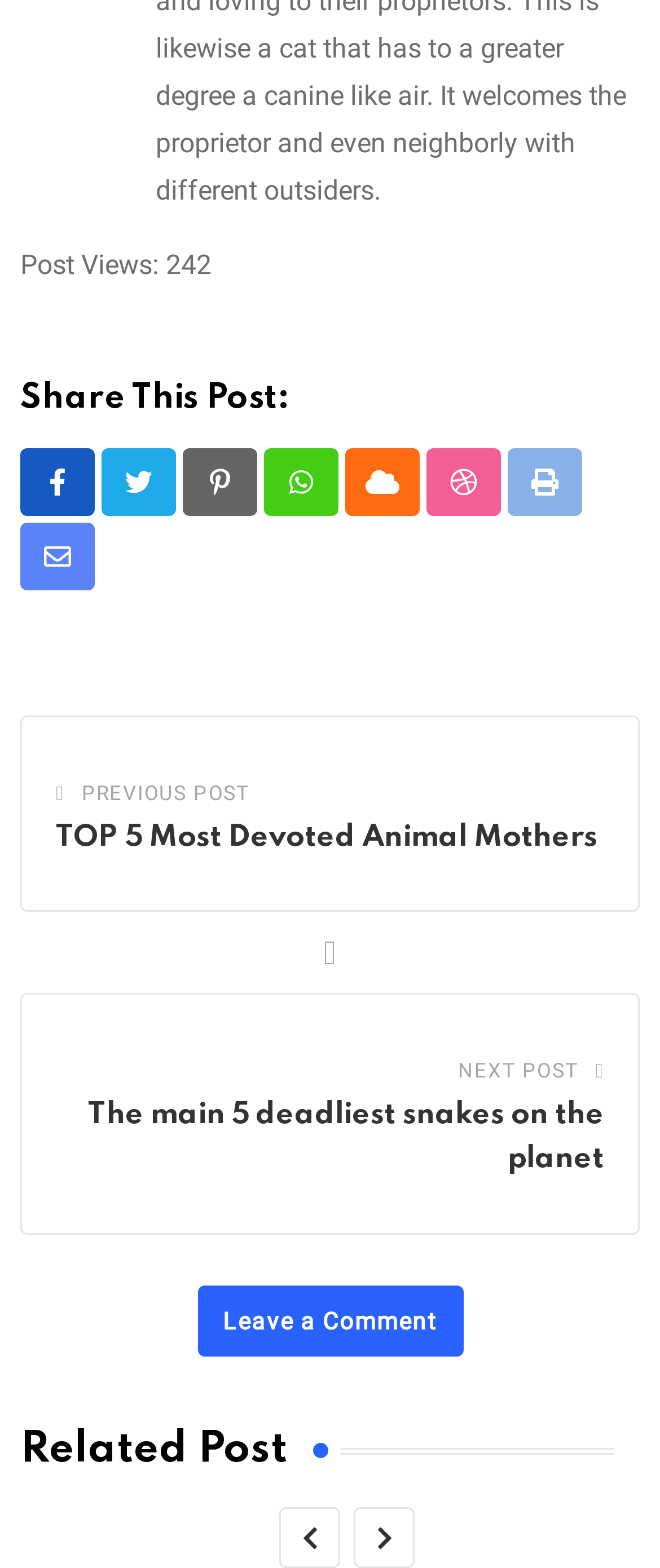What is the title of the previous post?
With the help of the image, please provide a detailed response to the question.

The previous post is mentioned with a link that says 'PREVIOUS POST', but the title of the previous post is not provided on this webpage.